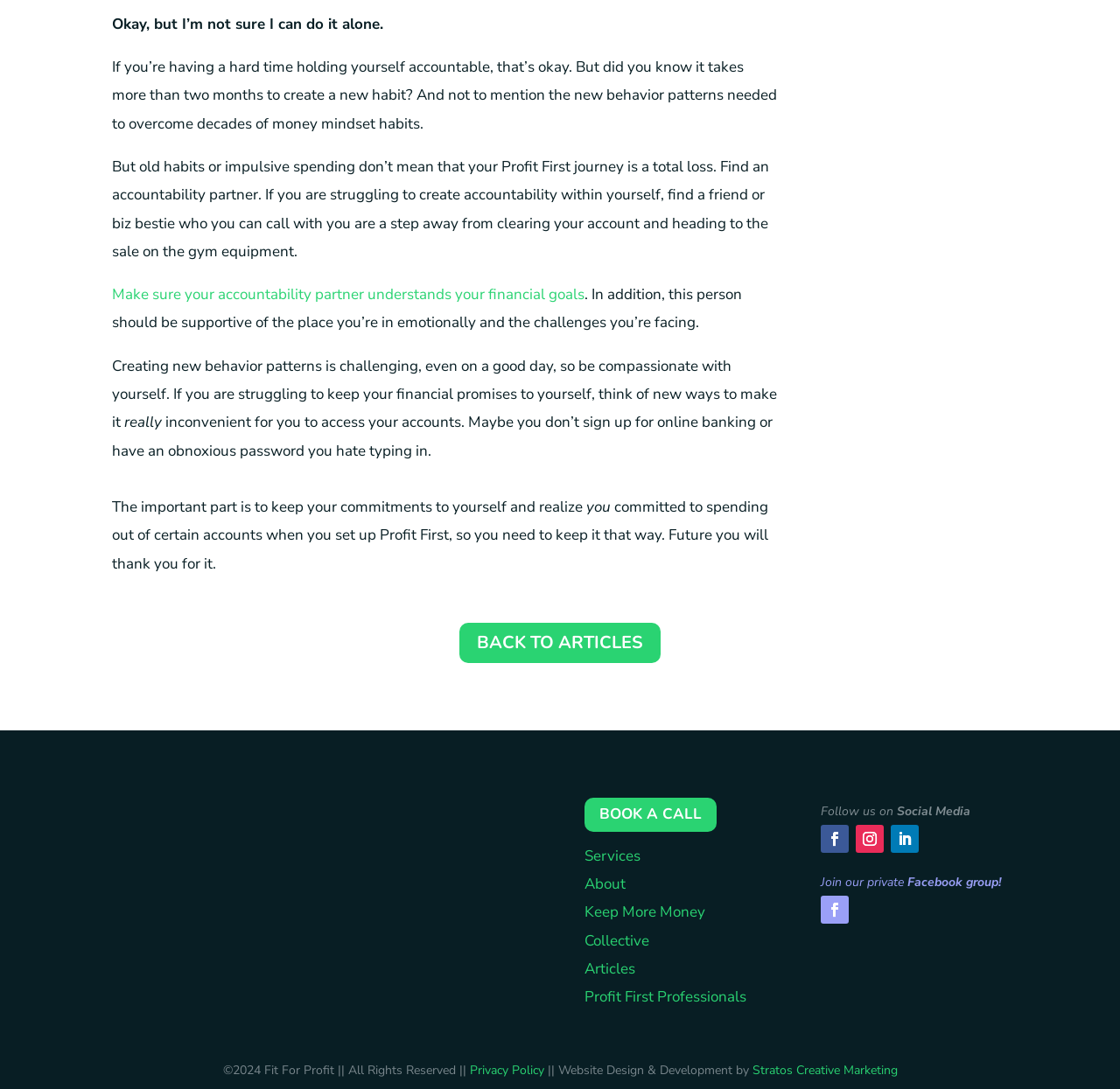Determine the bounding box coordinates of the region I should click to achieve the following instruction: "Book a call". Ensure the bounding box coordinates are four float numbers between 0 and 1, i.e., [left, top, right, bottom].

[0.522, 0.732, 0.64, 0.764]